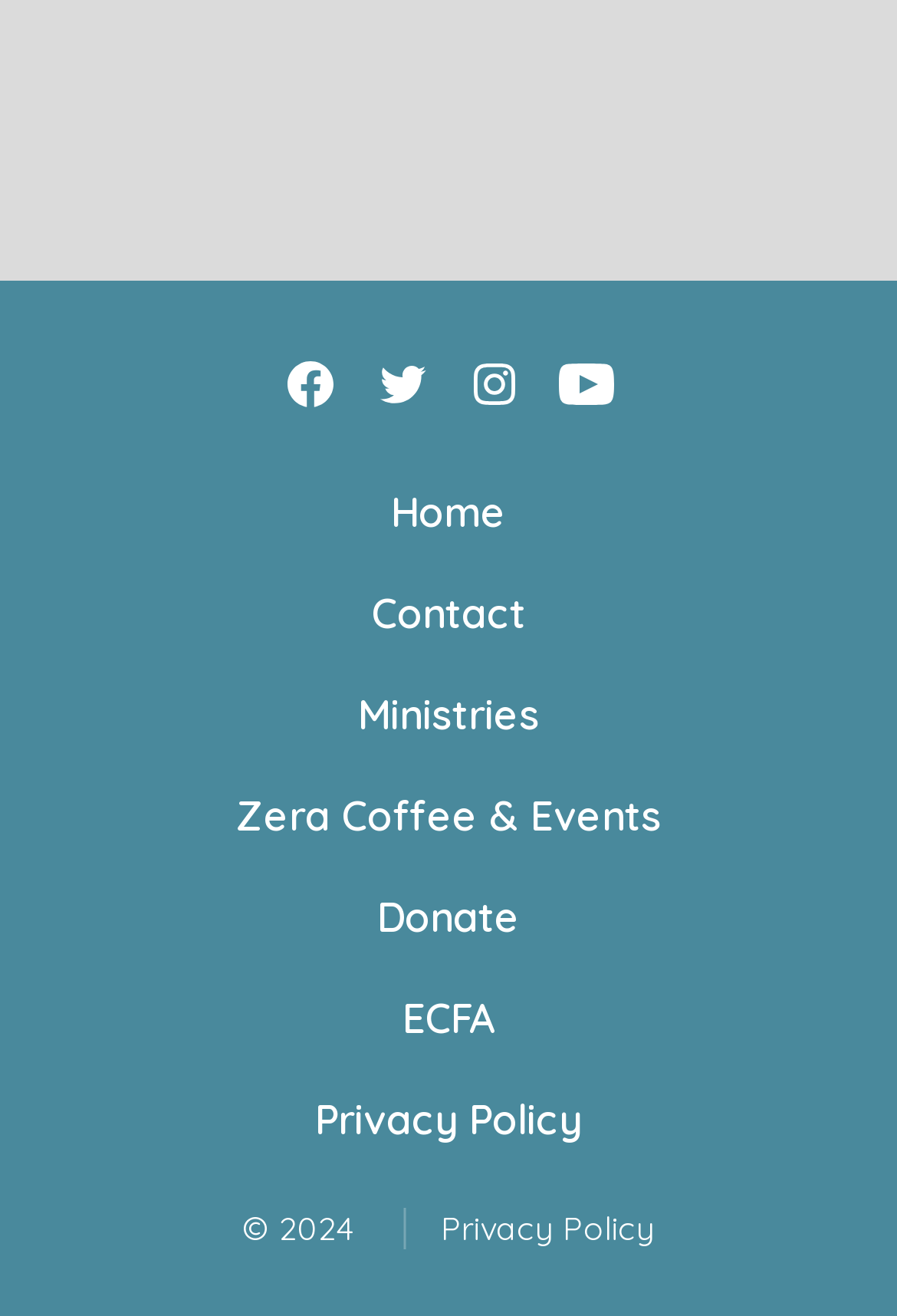What is the second link in the footer menu?
Respond with a short answer, either a single word or a phrase, based on the image.

Contact